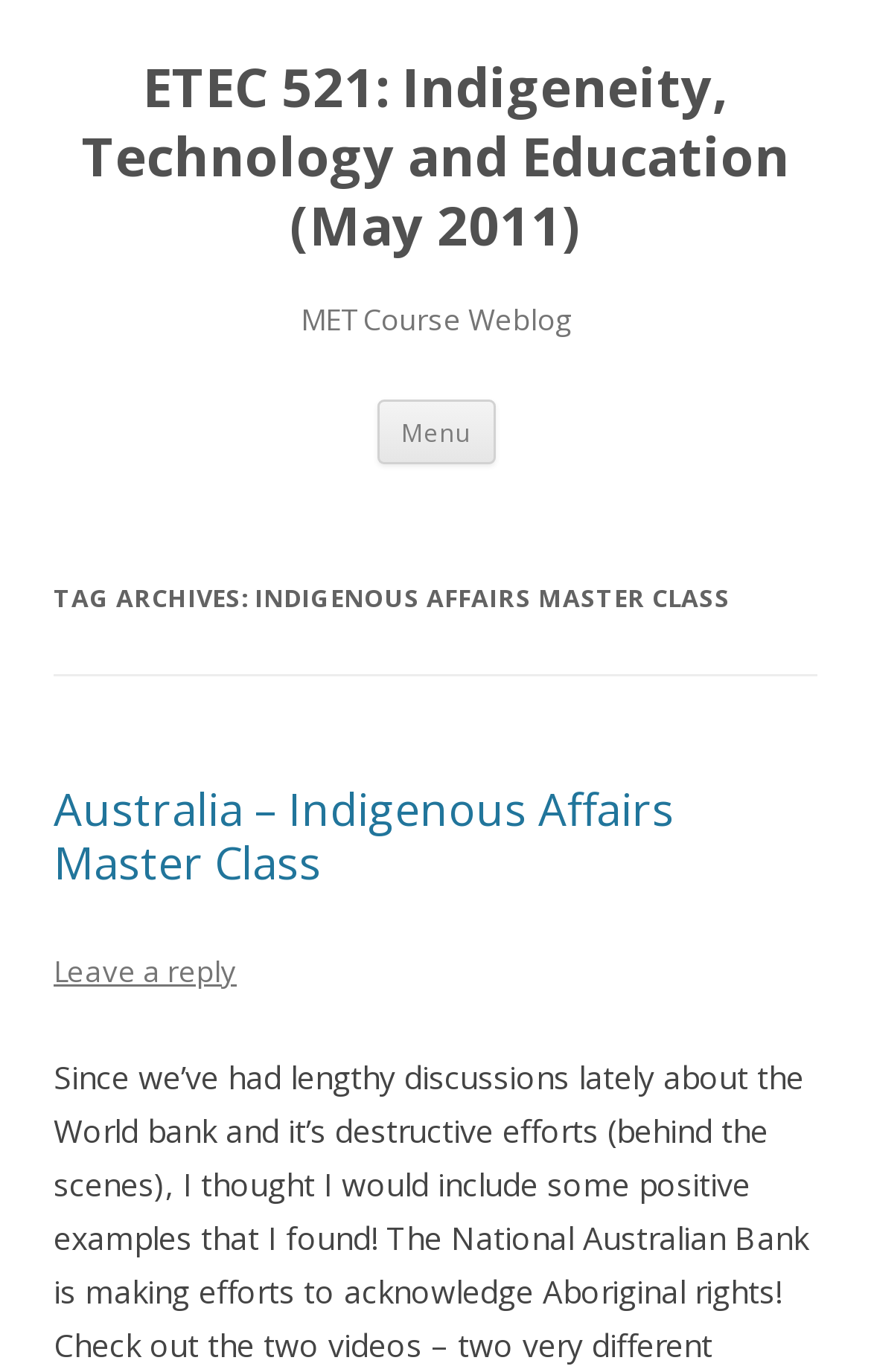Determine the bounding box coordinates of the UI element that matches the following description: "Menu". The coordinates should be four float numbers between 0 and 1 in the format [left, top, right, bottom].

[0.432, 0.29, 0.568, 0.339]